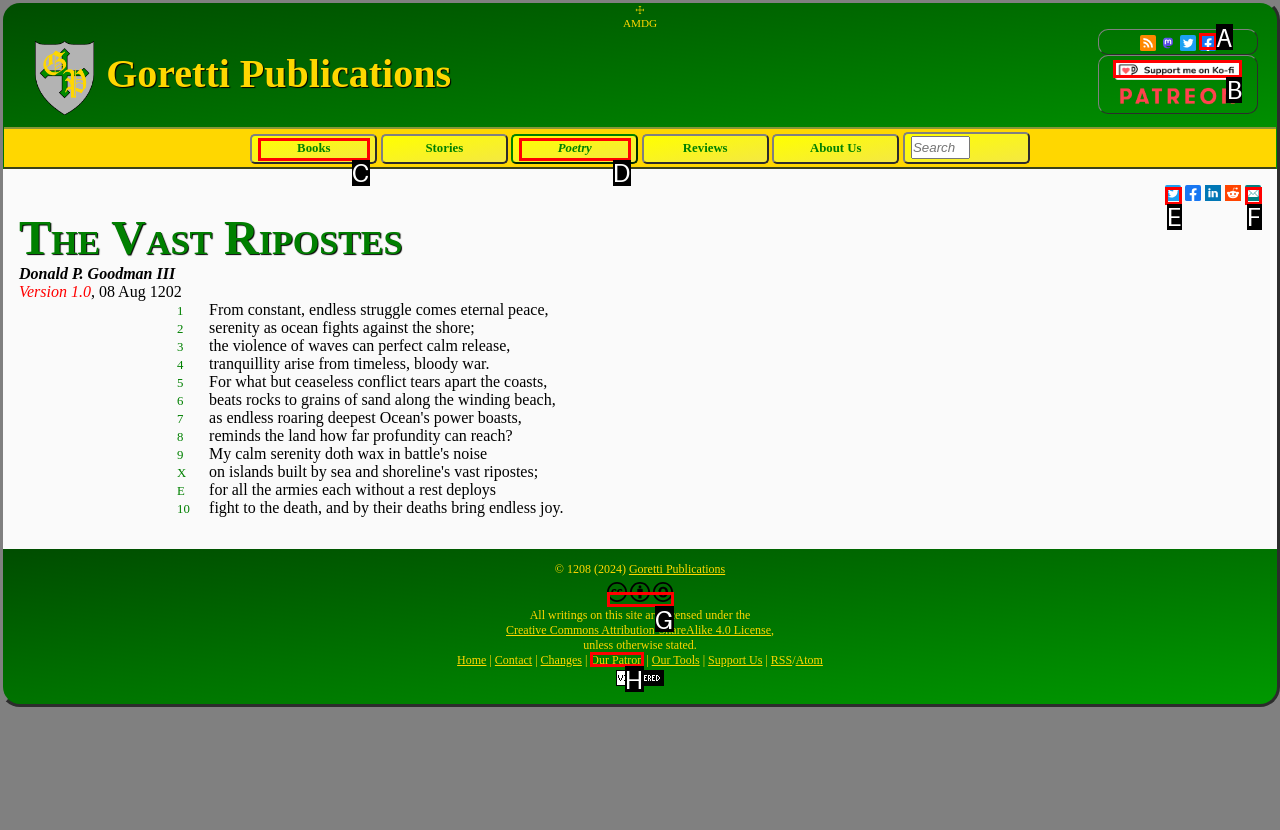Specify which HTML element I should click to complete this instruction: Follow Goretti Publications on Facebook Answer with the letter of the relevant option.

A